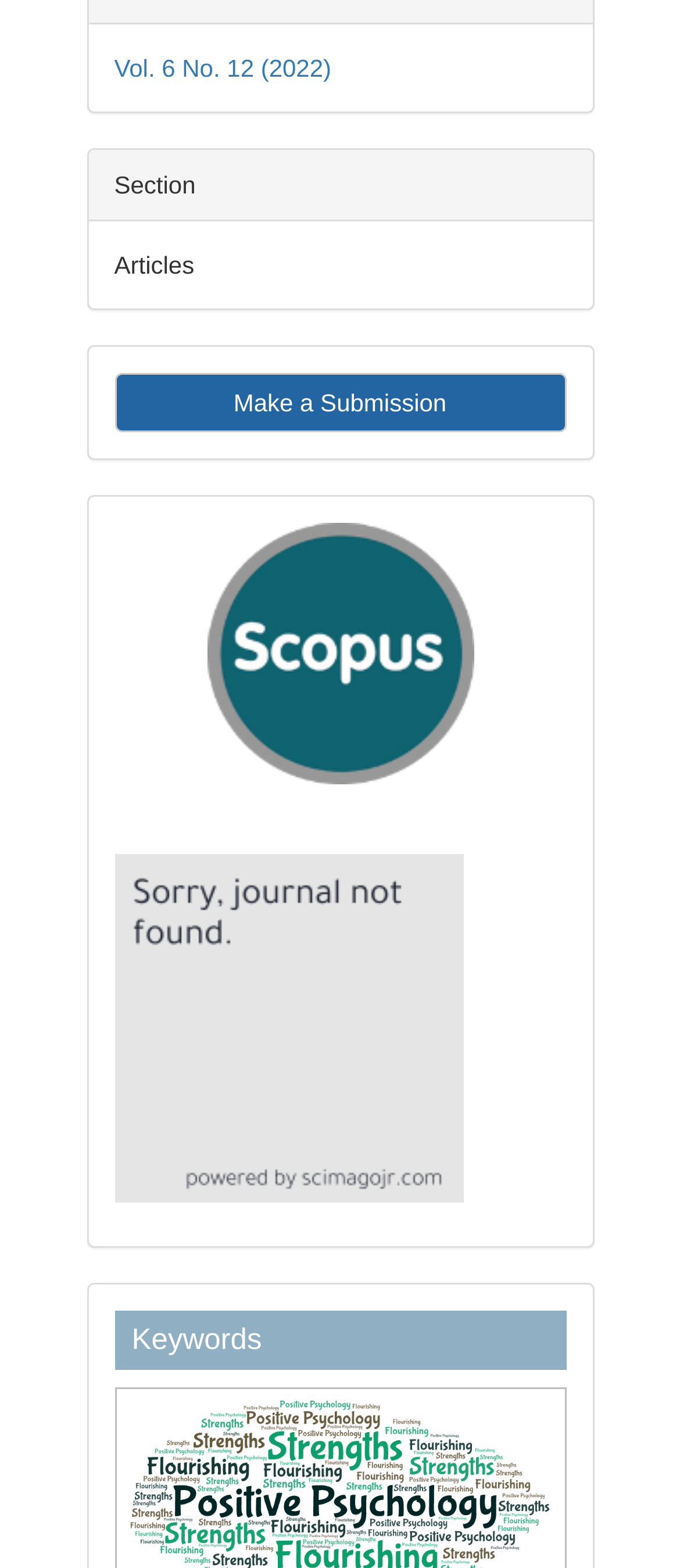What is the name of the journal ranking system?
Look at the image and answer the question using a single word or phrase.

SCImago Journal & Country Rank